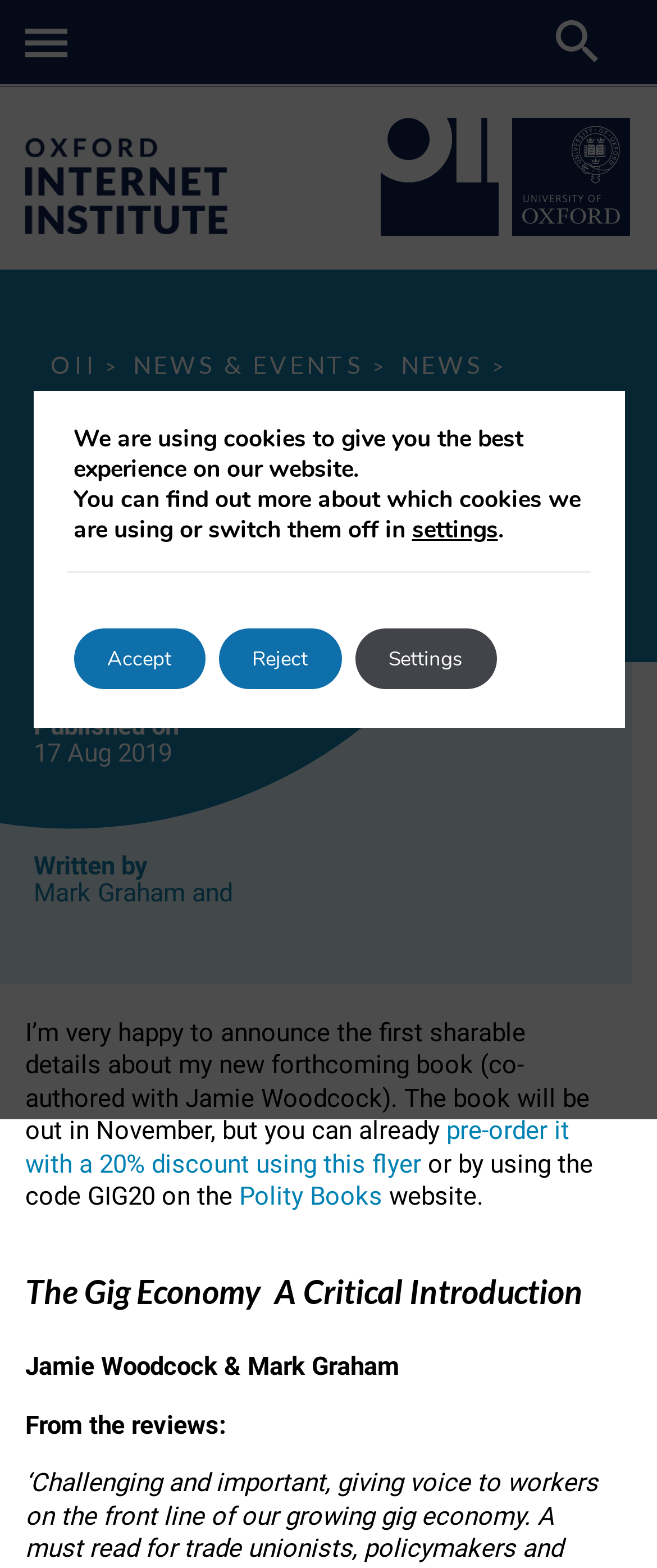Please specify the bounding box coordinates for the clickable region that will help you carry out the instruction: "Pre-order the book".

[0.038, 0.712, 0.867, 0.752]